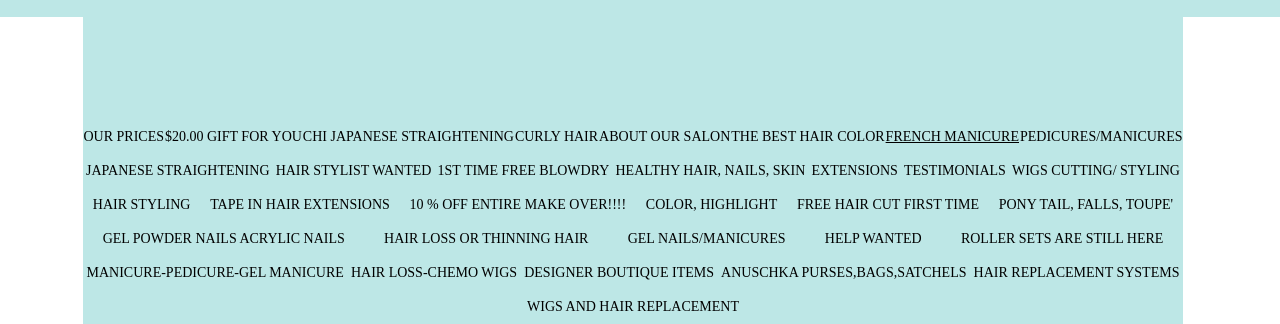Can you specify the bounding box coordinates for the region that should be clicked to fulfill this instruction: "Click on OUR PRICES".

[0.065, 0.37, 0.129, 0.475]